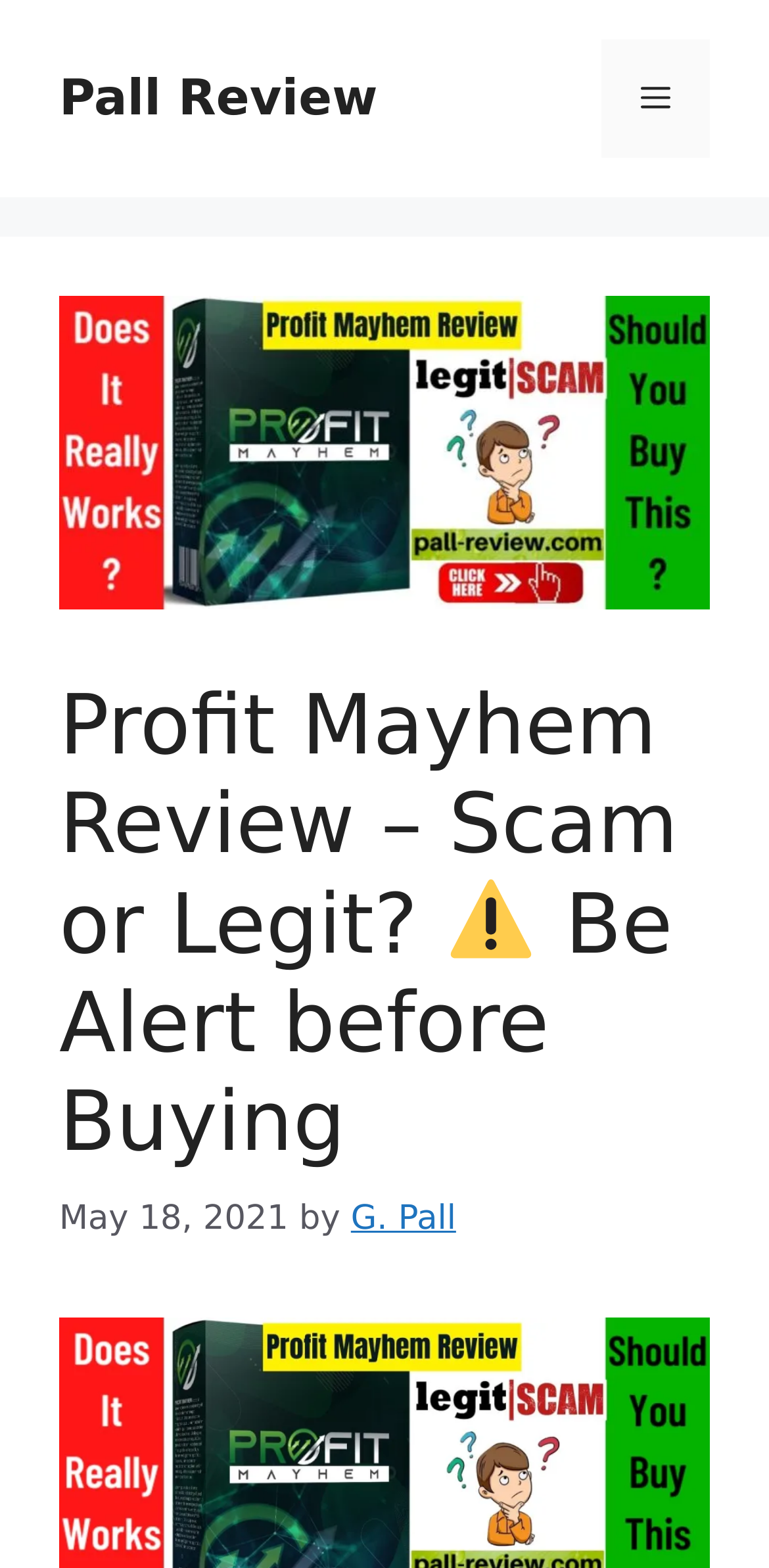Answer this question in one word or a short phrase: What is the name of the software being reviewed?

Profit Mayhem